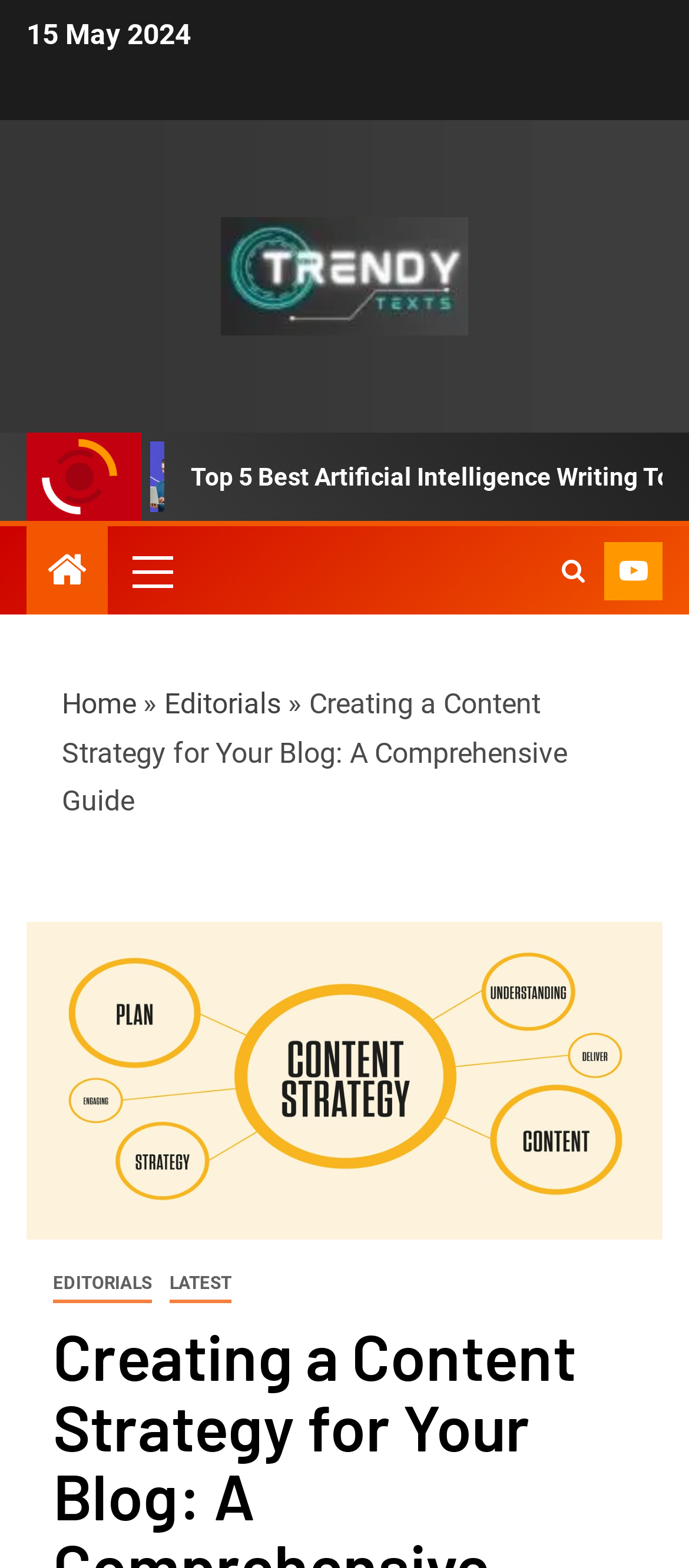Give a one-word or phrase response to the following question: How many categories are in the primary menu?

3